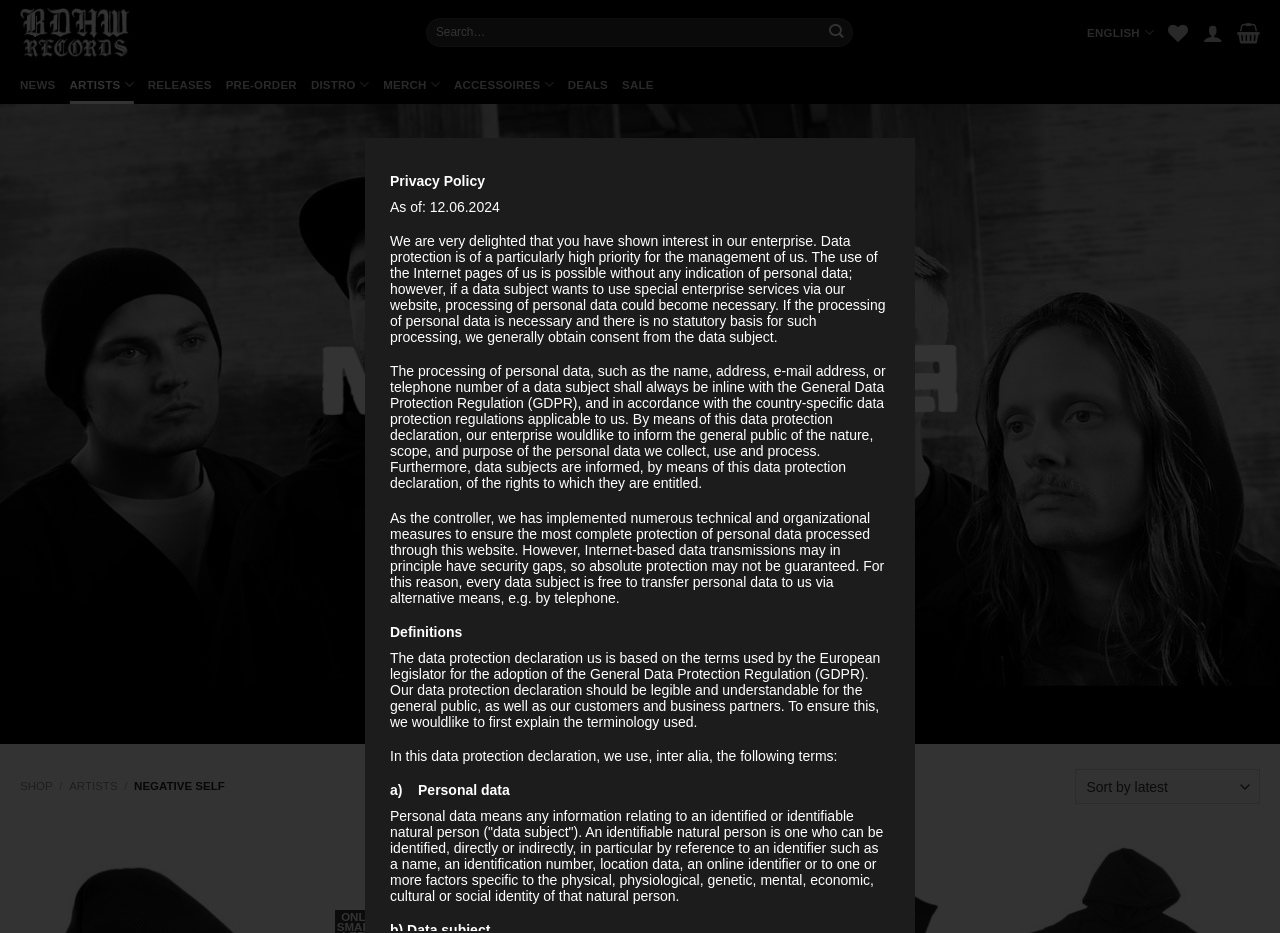Please identify the bounding box coordinates for the region that you need to click to follow this instruction: "View wishlist".

[0.216, 0.91, 0.237, 0.941]